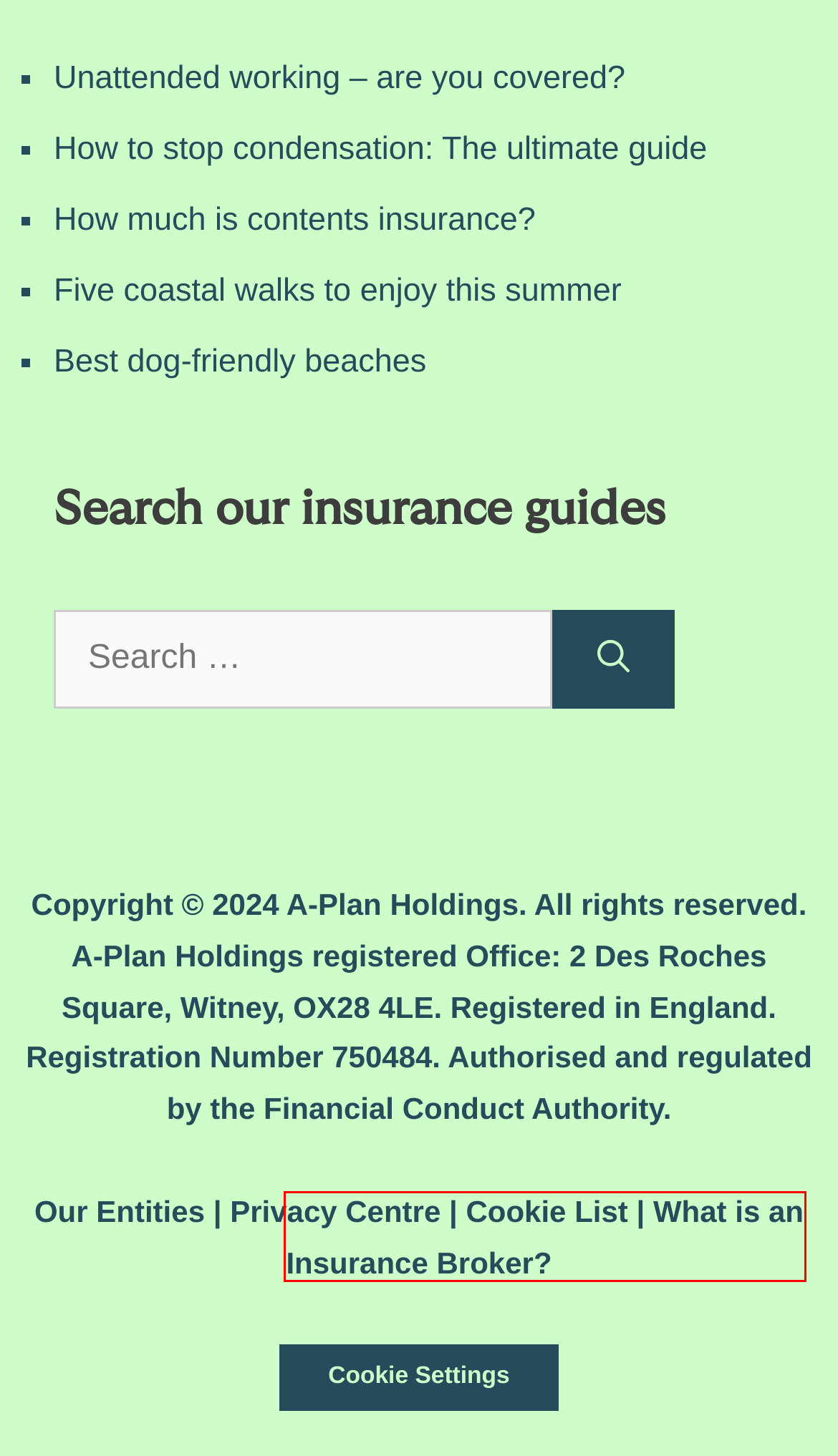You have been given a screenshot of a webpage with a red bounding box around a UI element. Select the most appropriate webpage description for the new webpage that appears after clicking the element within the red bounding box. The choices are:
A. Life And Health Quotes and Cover | Howden Insurance
B. Cookie List | Howden Insurance
C. Our Legal Entities | Howden Insurance
D. How to stop condensation: The ultimate guide | Howden Insurance
E. What is an Insurance Broker? | Howden Insurance
F. Small Business Insurance Quotes and Cover | Howden Insurance
G. How much is contents insurance? | Howden Insurance
H. Motor Insurance Quotes and Cover | Howden Insurance

E